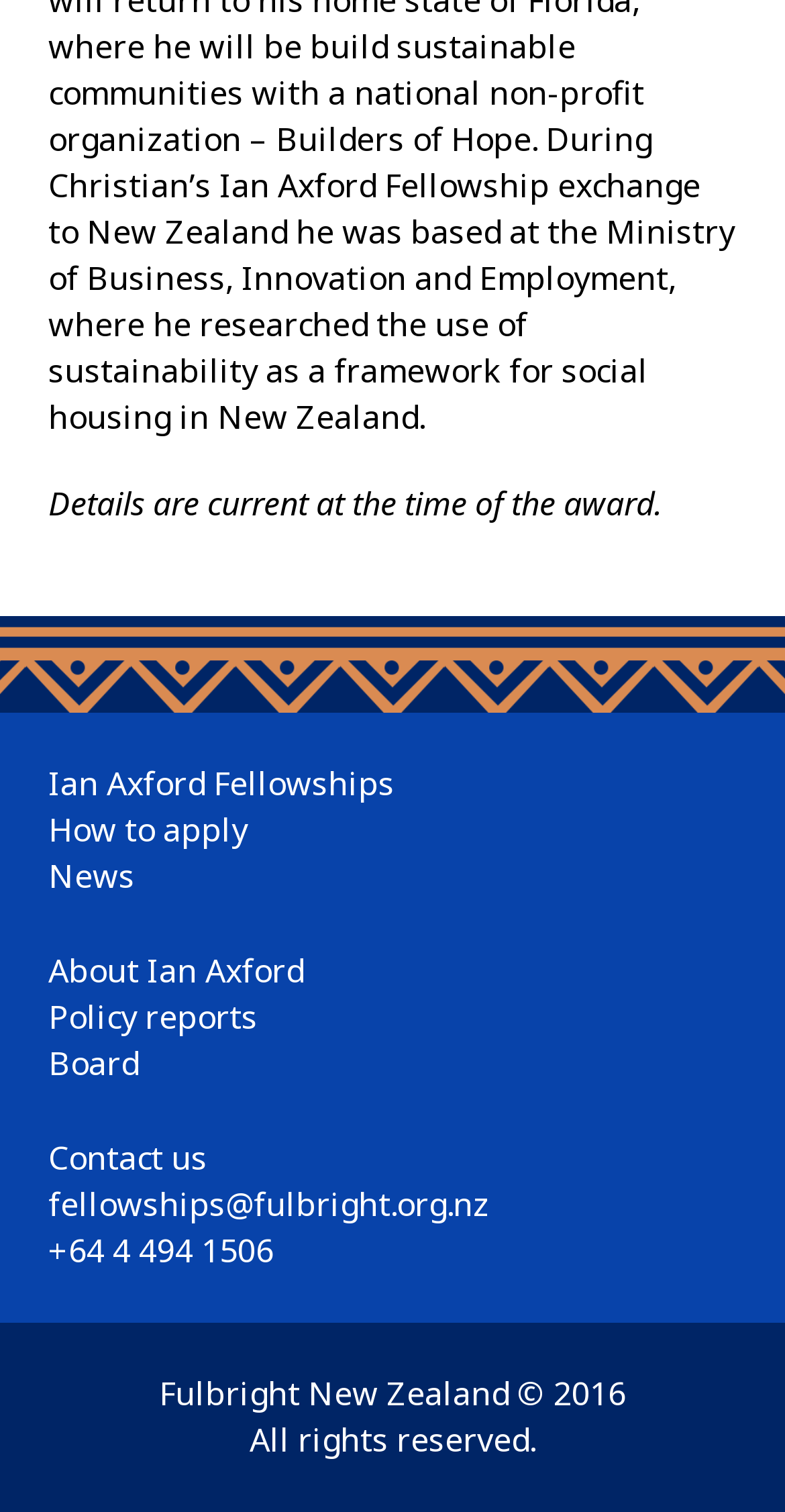Provide the bounding box coordinates of the UI element that matches the description: "Board".

[0.062, 0.688, 0.177, 0.717]